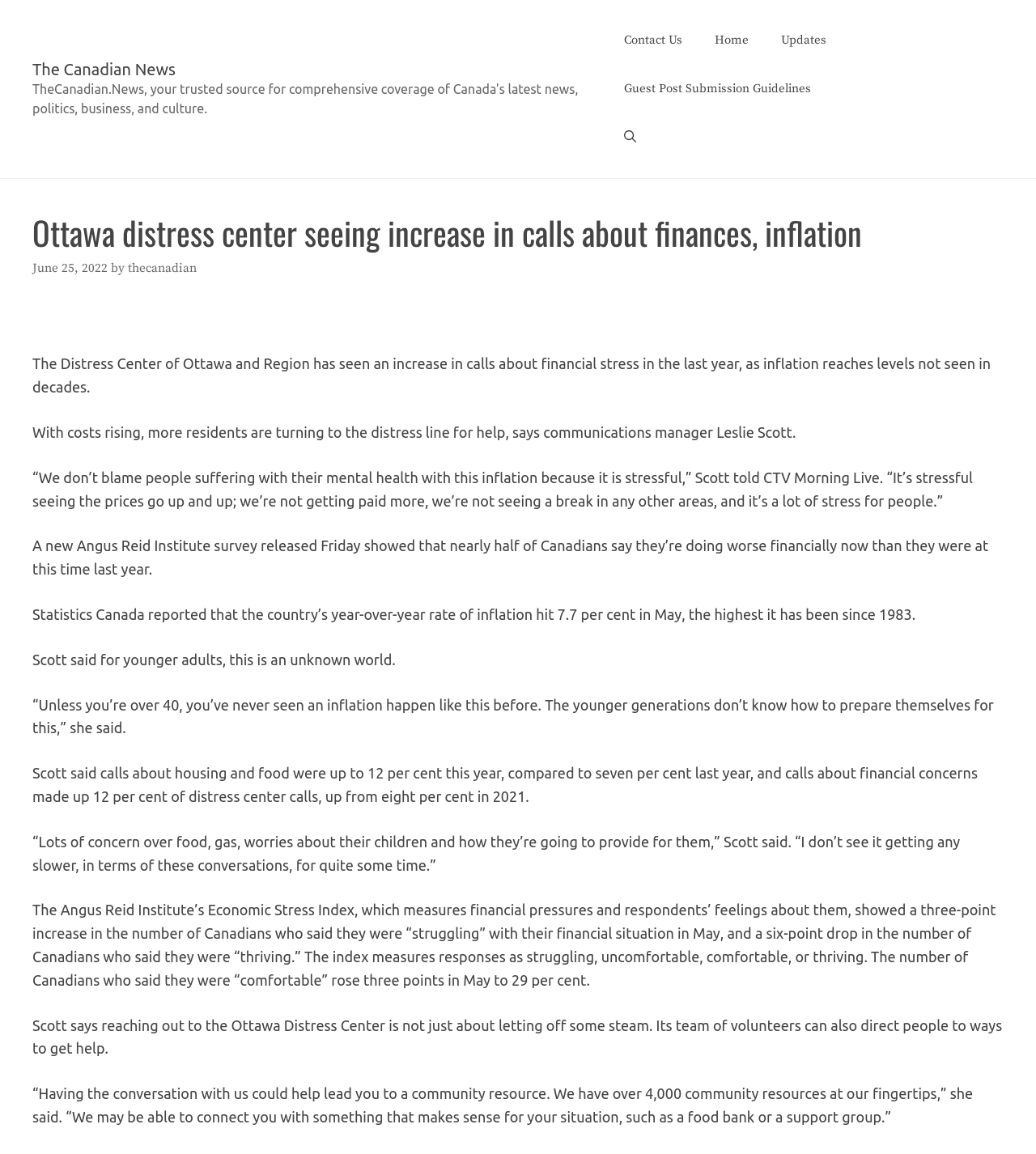Pinpoint the bounding box coordinates of the area that should be clicked to complete the following instruction: "Read the article by 'thecanadian'". The coordinates must be given as four float numbers between 0 and 1, i.e., [left, top, right, bottom].

[0.123, 0.226, 0.19, 0.239]